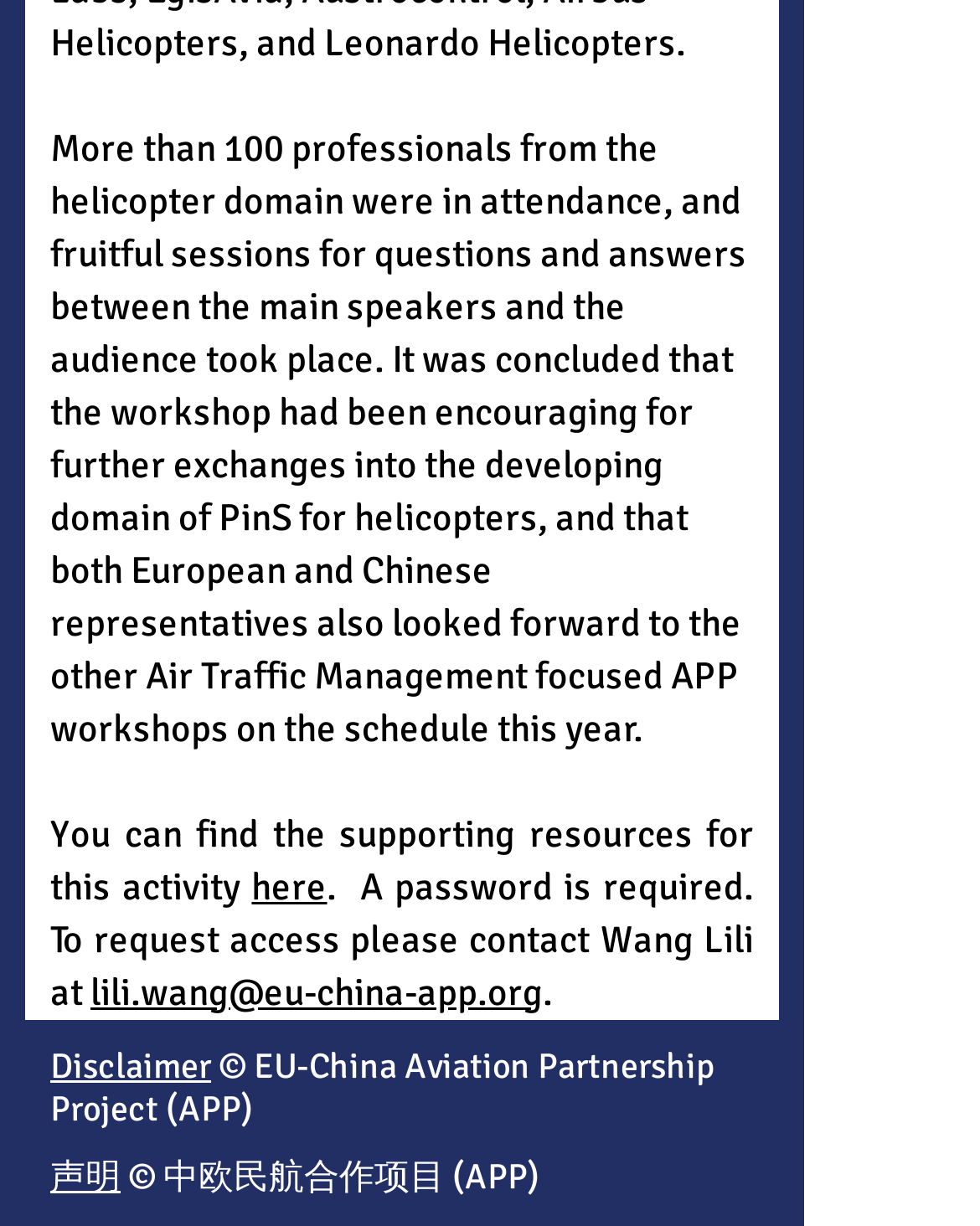What language is the disclaimer available in?
We need a detailed and meticulous answer to the question.

The disclaimer is available in two languages, English and Chinese, as indicated by the links 'Disclaimer' and '' at the bottom of the webpage.